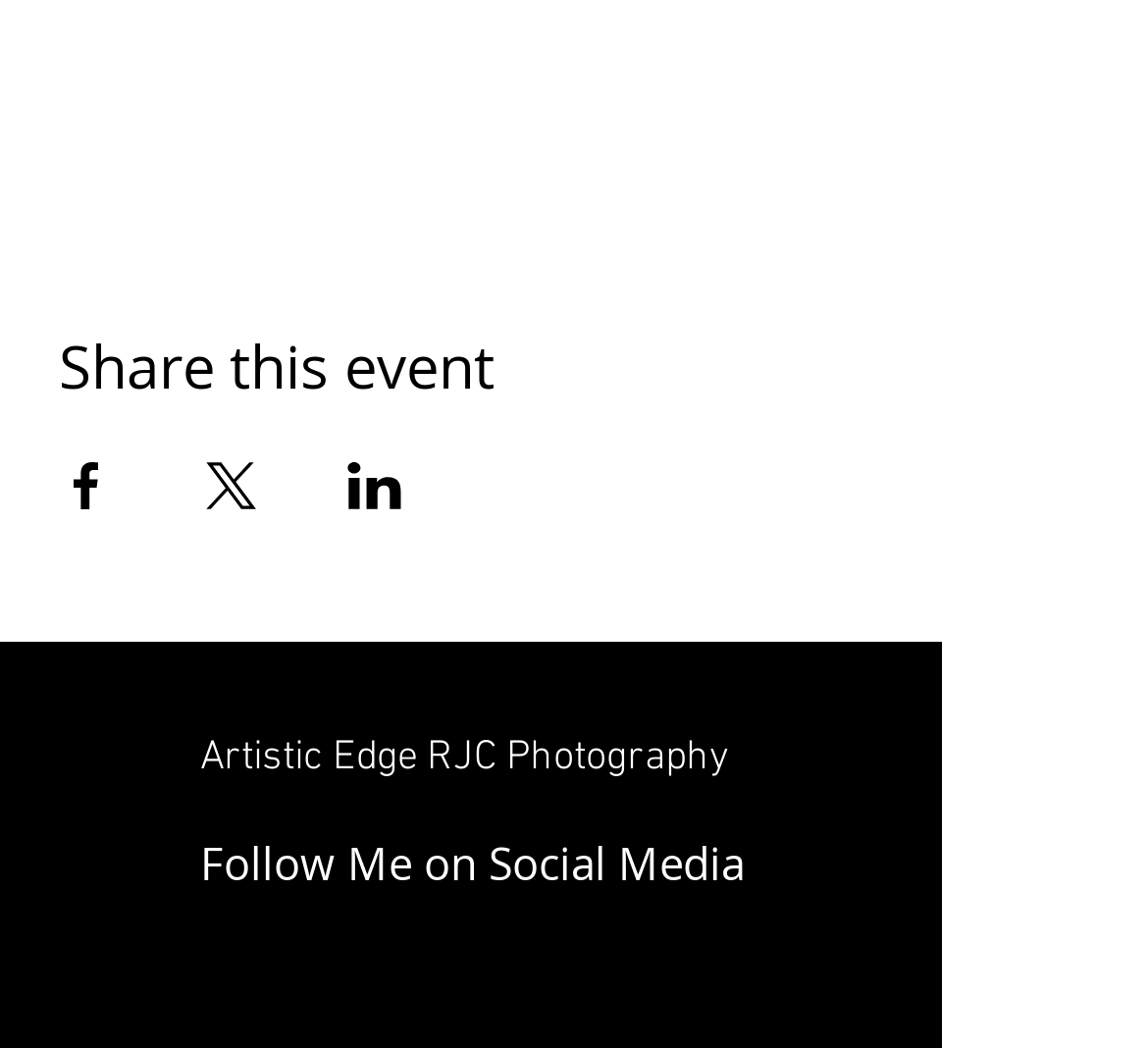Locate the UI element described as follows: "aria-label="Twitter Clean Grey"". Return the bounding box coordinates as four float numbers between 0 and 1 in the order [left, top, right, bottom].

[0.367, 0.873, 0.456, 0.971]